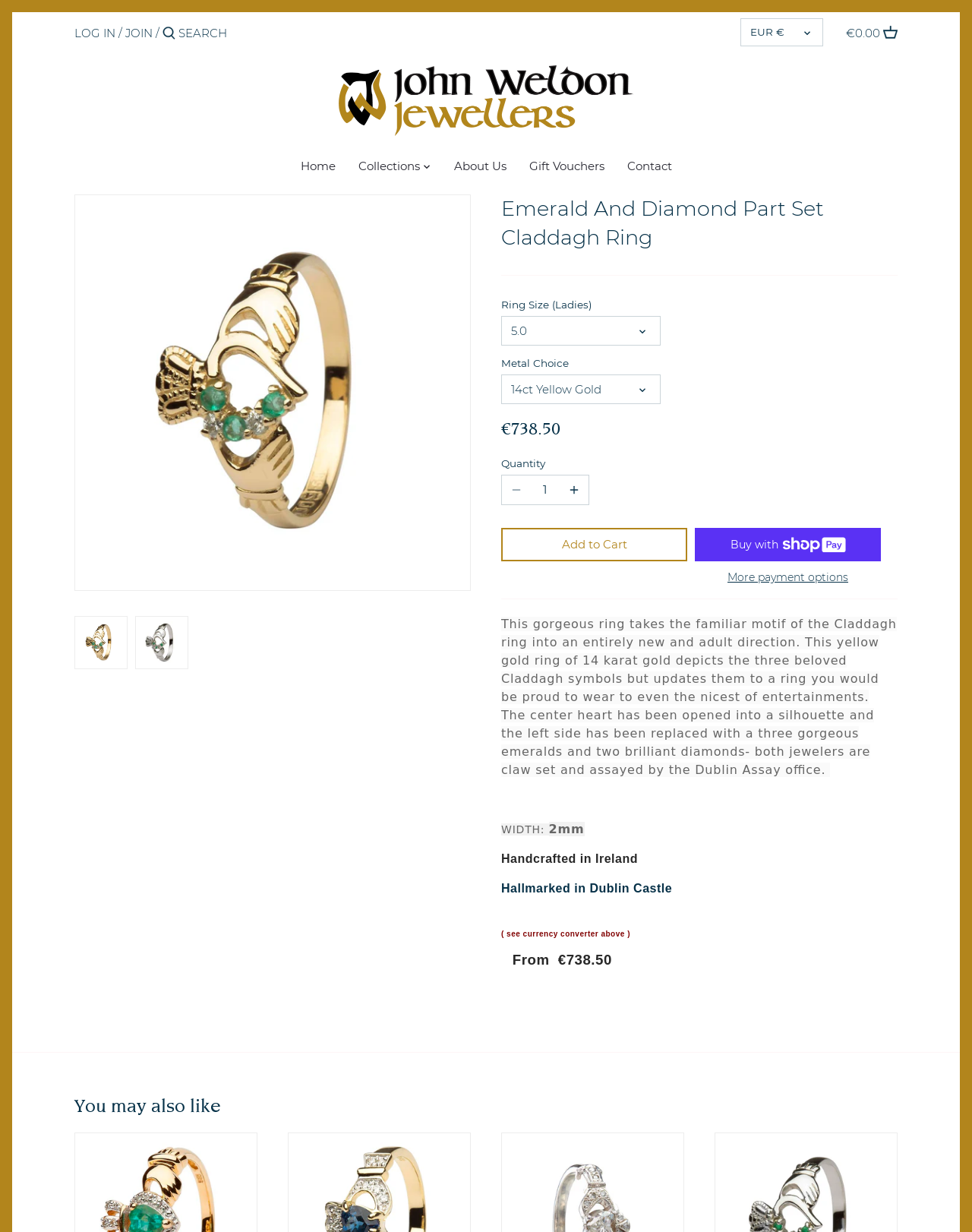Identify and extract the main heading from the webpage.

Emerald And Diamond Part Set Claddagh Ring